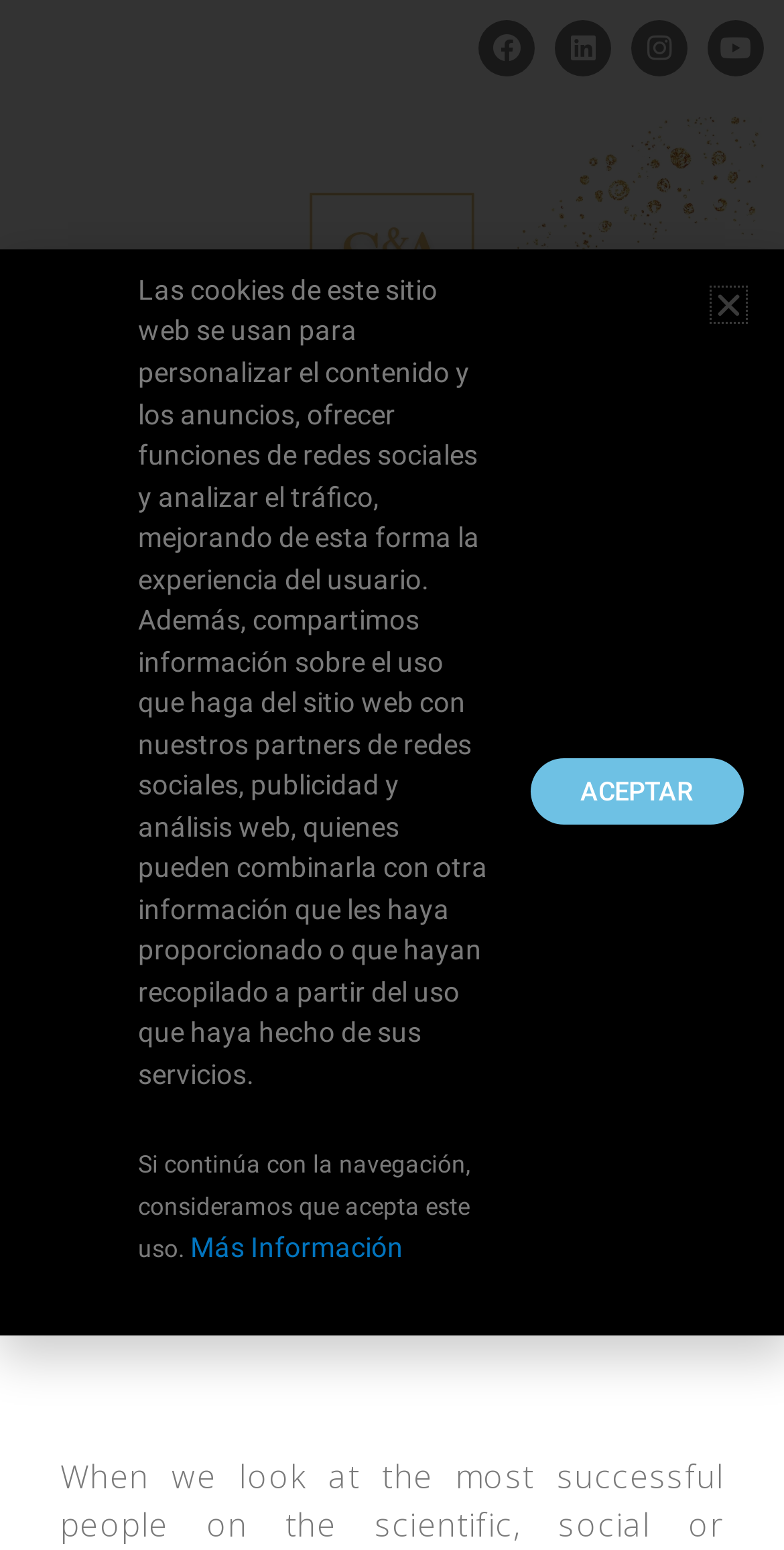Identify the bounding box coordinates for the region to click in order to carry out this instruction: "Toggle menu". Provide the coordinates using four float numbers between 0 and 1, formatted as [left, top, right, bottom].

[0.458, 0.284, 0.542, 0.327]